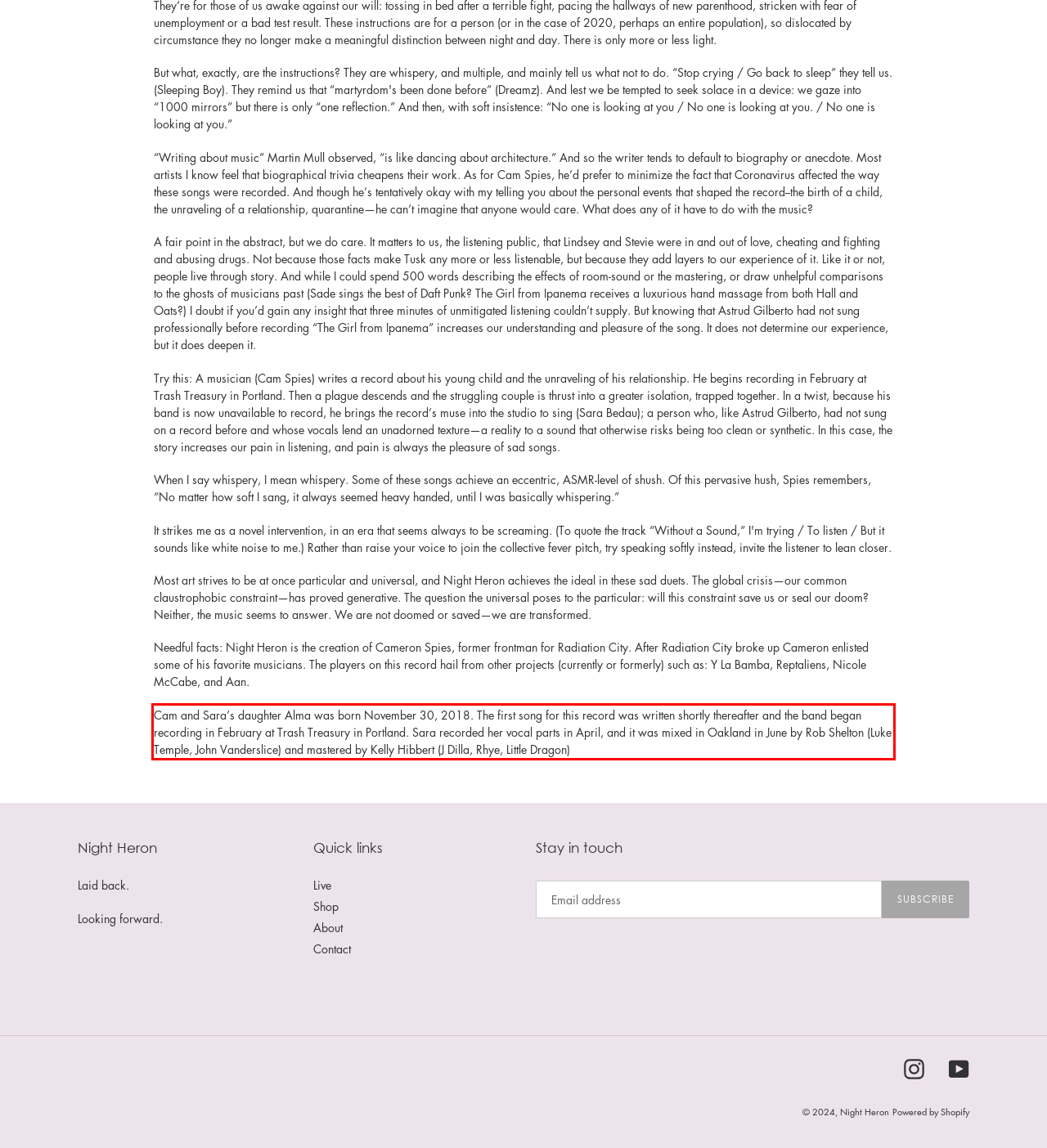Identify the red bounding box in the webpage screenshot and perform OCR to generate the text content enclosed.

Cam and Sara’s daughter Alma was born November 30, 2018. The first song for this record was written shortly thereafter and the band began recording in February at Trash Treasury in Portland. Sara recorded her vocal parts in April, and it was mixed in Oakland in June by Rob Shelton (Luke Temple, John Vanderslice) and mastered by Kelly Hibbert (J Dilla, Rhye, Little Dragon)